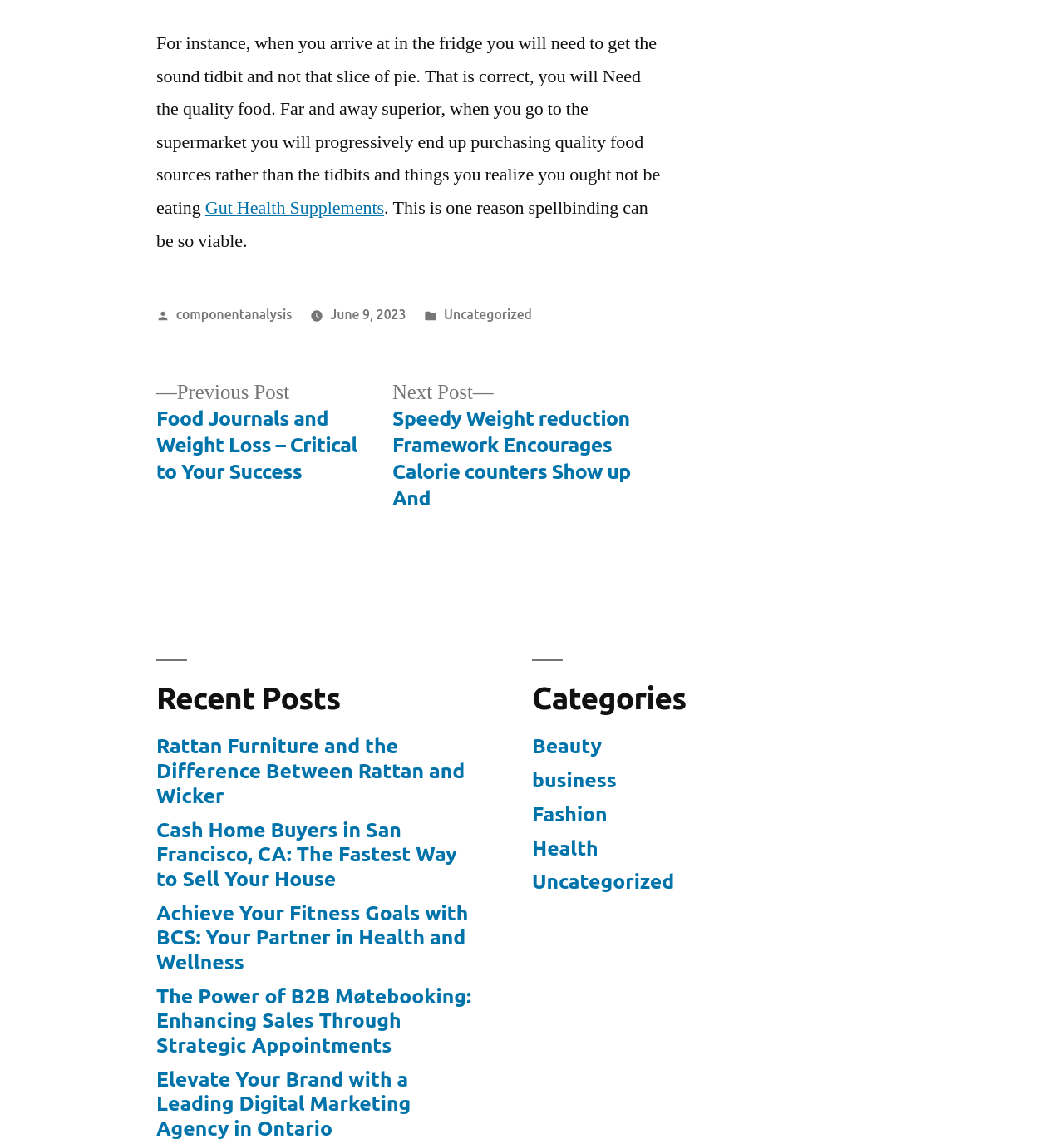Can you specify the bounding box coordinates for the region that should be clicked to fulfill this instruction: "Explore the category of Beauty".

[0.5, 0.642, 0.566, 0.662]